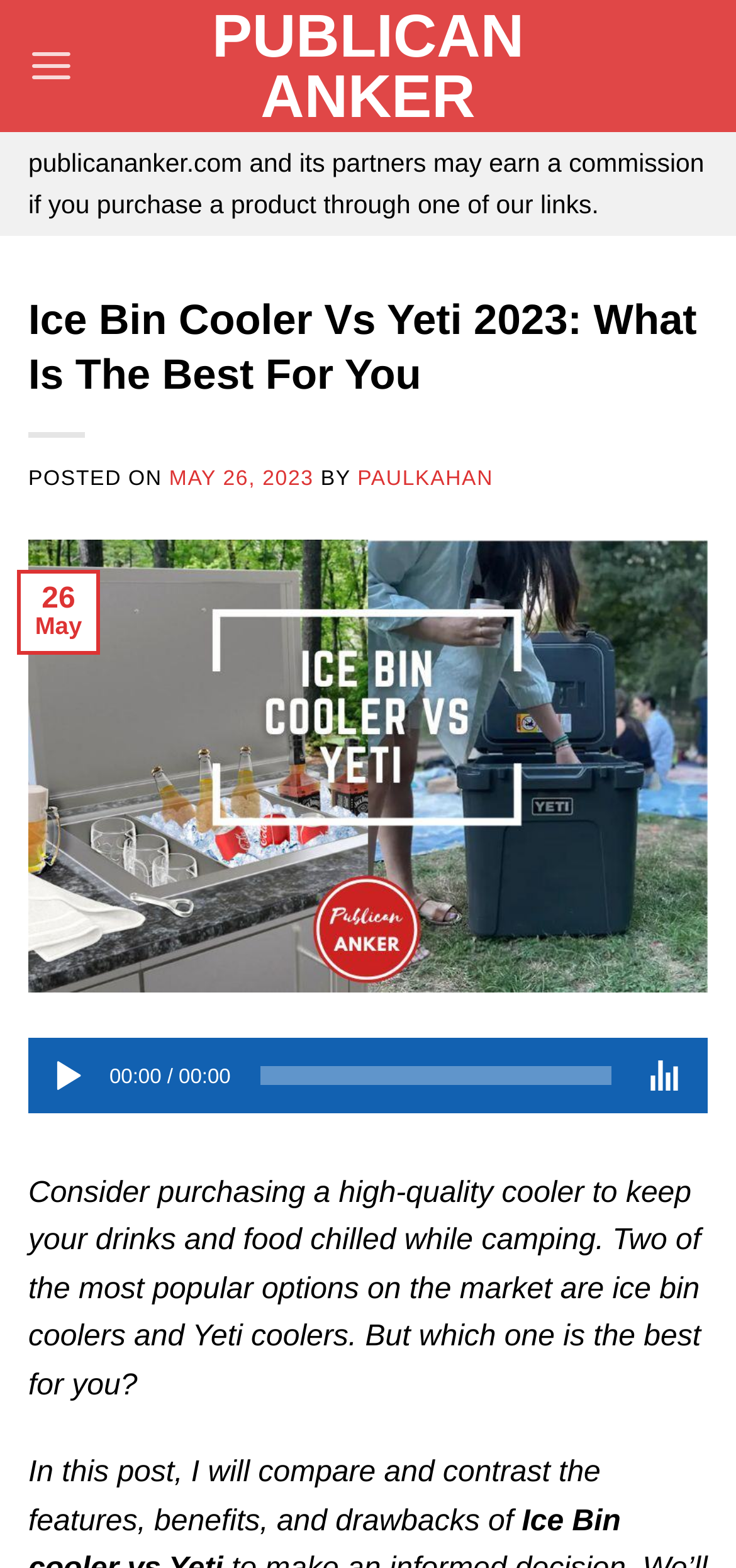Give a one-word or short-phrase answer to the following question: 
What is the main purpose of the post?

Comparing ice bin coolers and Yeti coolers